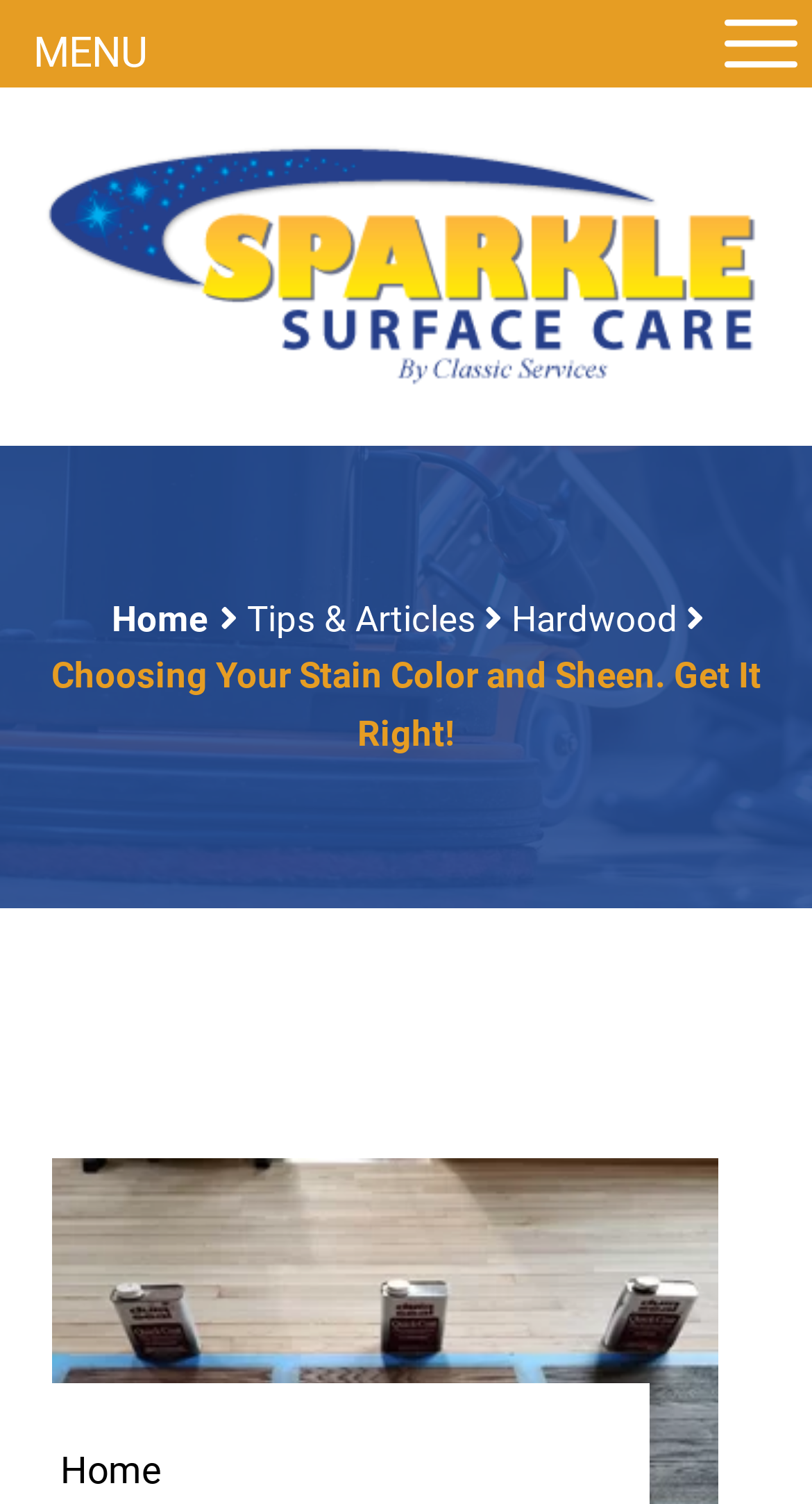Please specify the bounding box coordinates in the format (top-left x, top-left y, bottom-right x, bottom-right y), with values ranging from 0 to 1. Identify the bounding box for the UI component described as follows: MENU

[0.041, 0.011, 0.182, 0.06]